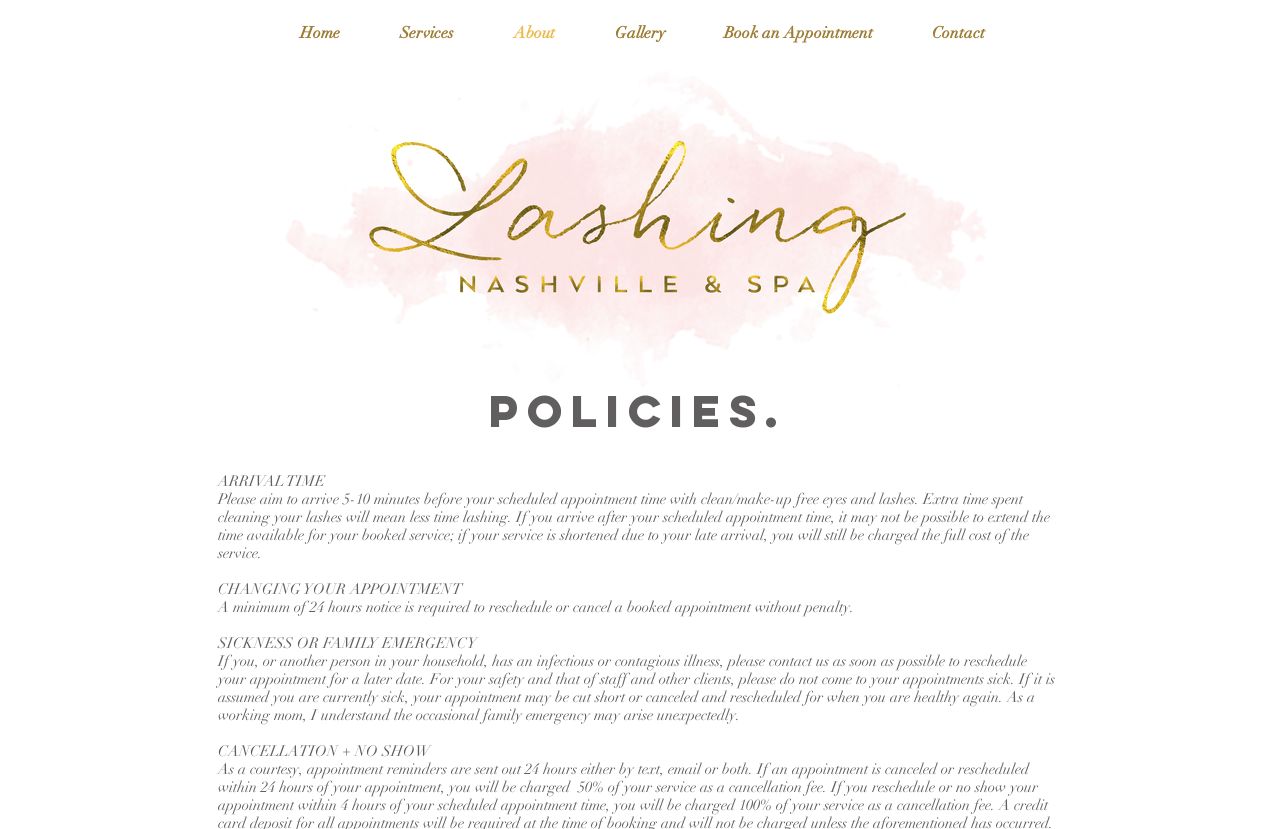How much notice is required to reschedule an appointment?
Give a detailed response to the question by analyzing the screenshot.

I determined the required notice period by reading the static text element that says 'A minimum of 24 hours notice is required to reschedule or cancel a booked appointment without penalty'.